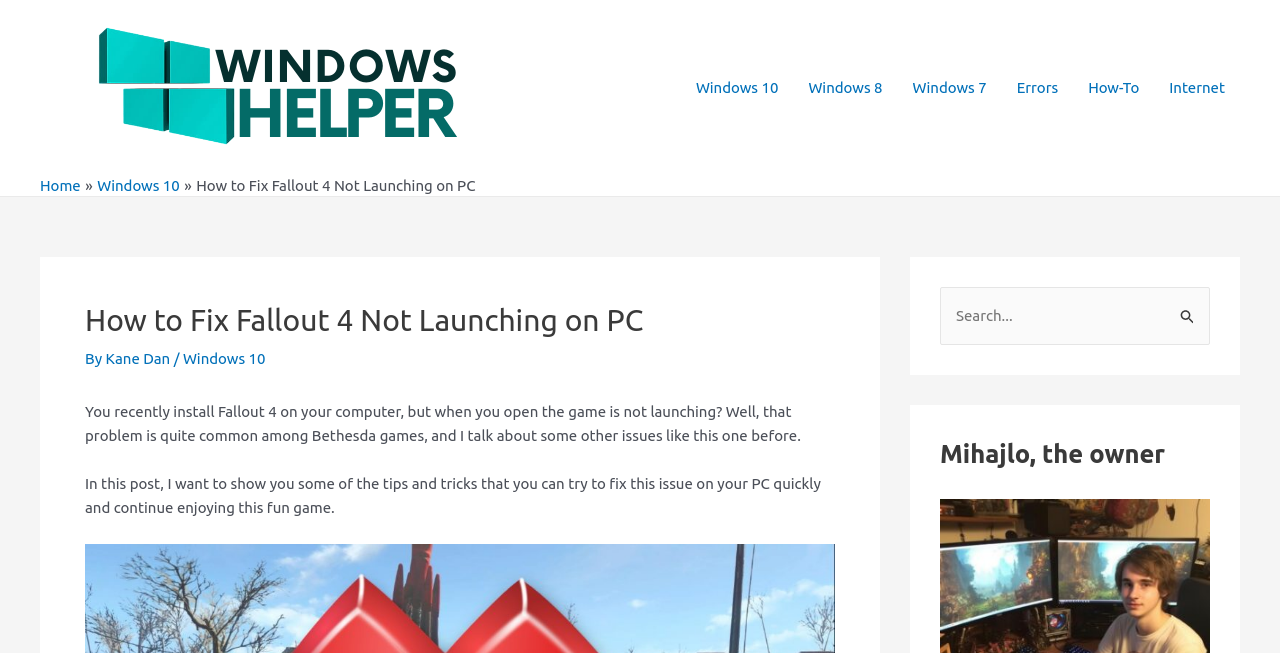Find the bounding box coordinates for the area you need to click to carry out the instruction: "Read the post by Kane Dan". The coordinates should be four float numbers between 0 and 1, indicated as [left, top, right, bottom].

[0.082, 0.536, 0.136, 0.562]